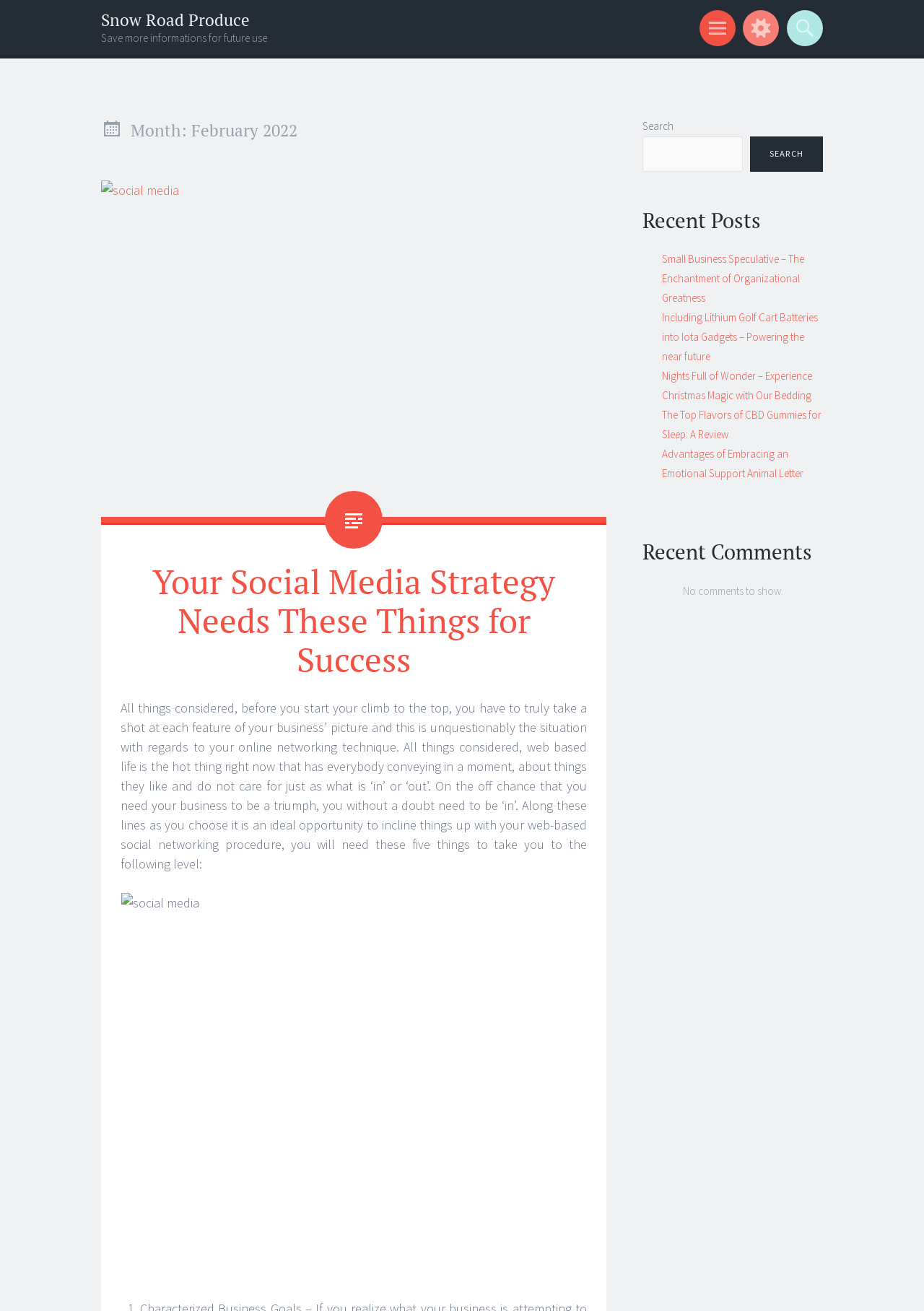Find the bounding box coordinates of the area that needs to be clicked in order to achieve the following instruction: "Read the article about social media strategy". The coordinates should be specified as four float numbers between 0 and 1, i.e., [left, top, right, bottom].

[0.165, 0.426, 0.601, 0.52]